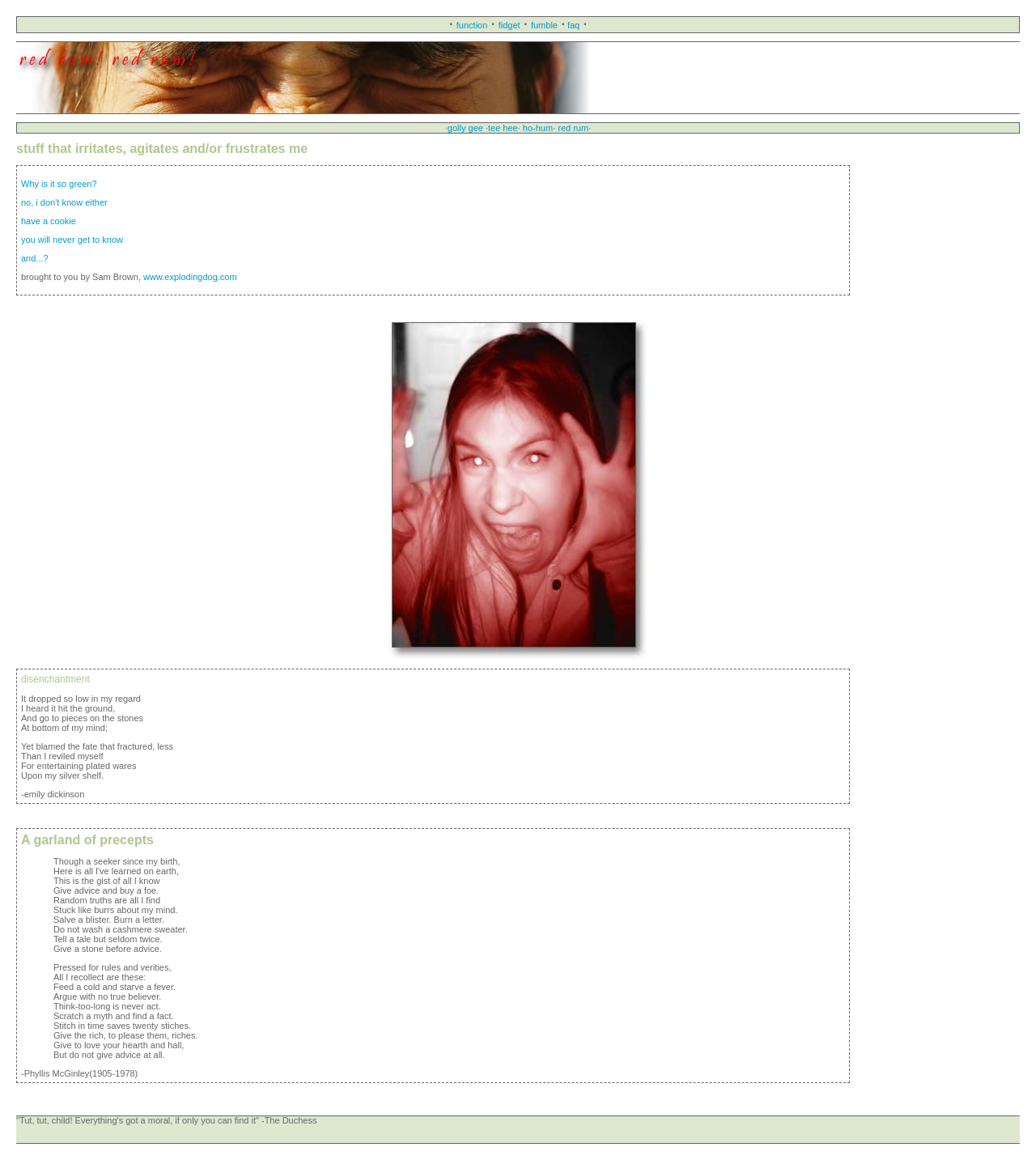Kindly determine the bounding box coordinates for the area that needs to be clicked to execute this instruction: "Visit 'www.explodingdog.com'".

[0.138, 0.234, 0.229, 0.243]